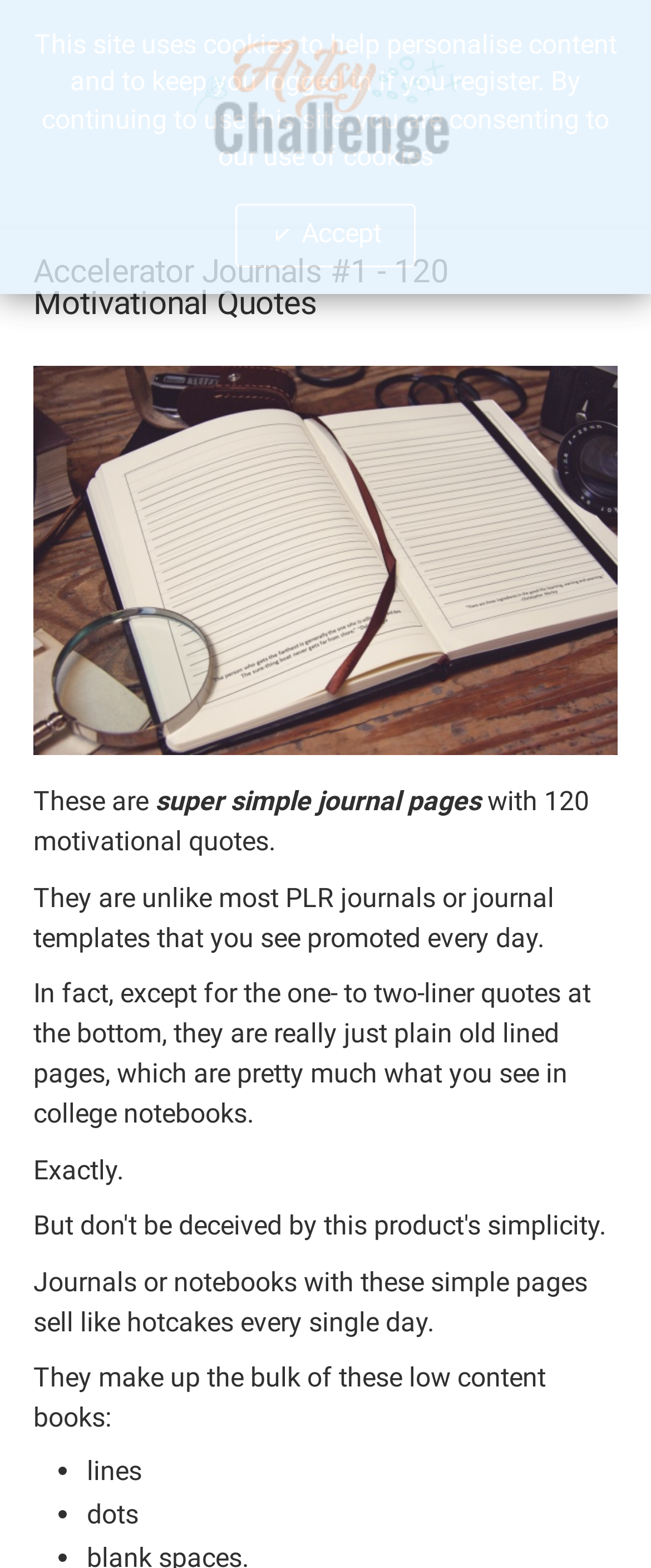Predict the bounding box of the UI element based on the description: "alt="Artsy Challenge"". The coordinates should be four float numbers between 0 and 1, formatted as [left, top, right, bottom].

[0.25, 0.101, 0.75, 0.121]